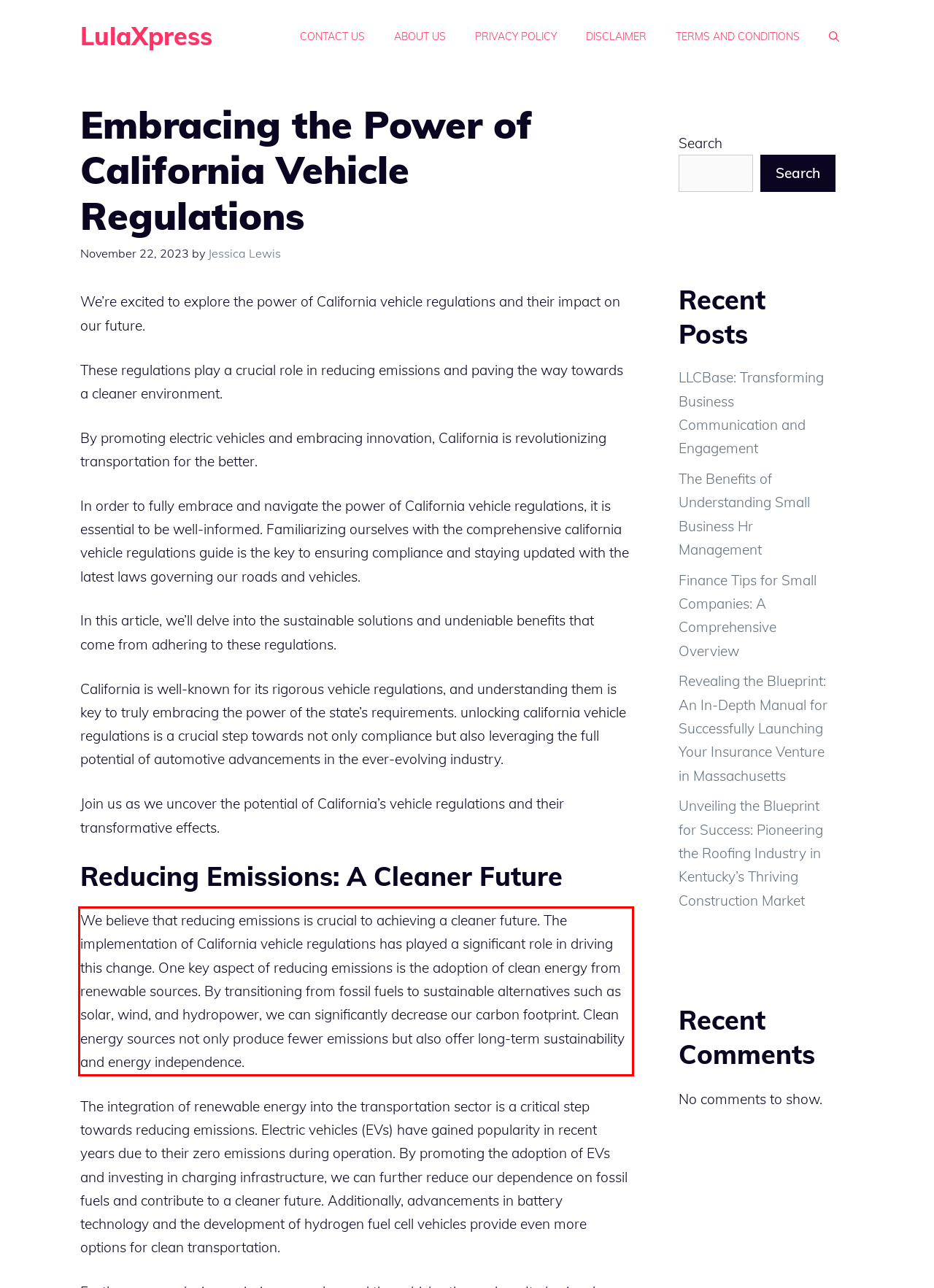Look at the provided screenshot of the webpage and perform OCR on the text within the red bounding box.

We believe that reducing emissions is crucial to achieving a cleaner future. The implementation of California vehicle regulations has played a significant role in driving this change. One key aspect of reducing emissions is the adoption of clean energy from renewable sources. By transitioning from fossil fuels to sustainable alternatives such as solar, wind, and hydropower, we can significantly decrease our carbon footprint. Clean energy sources not only produce fewer emissions but also offer long-term sustainability and energy independence.